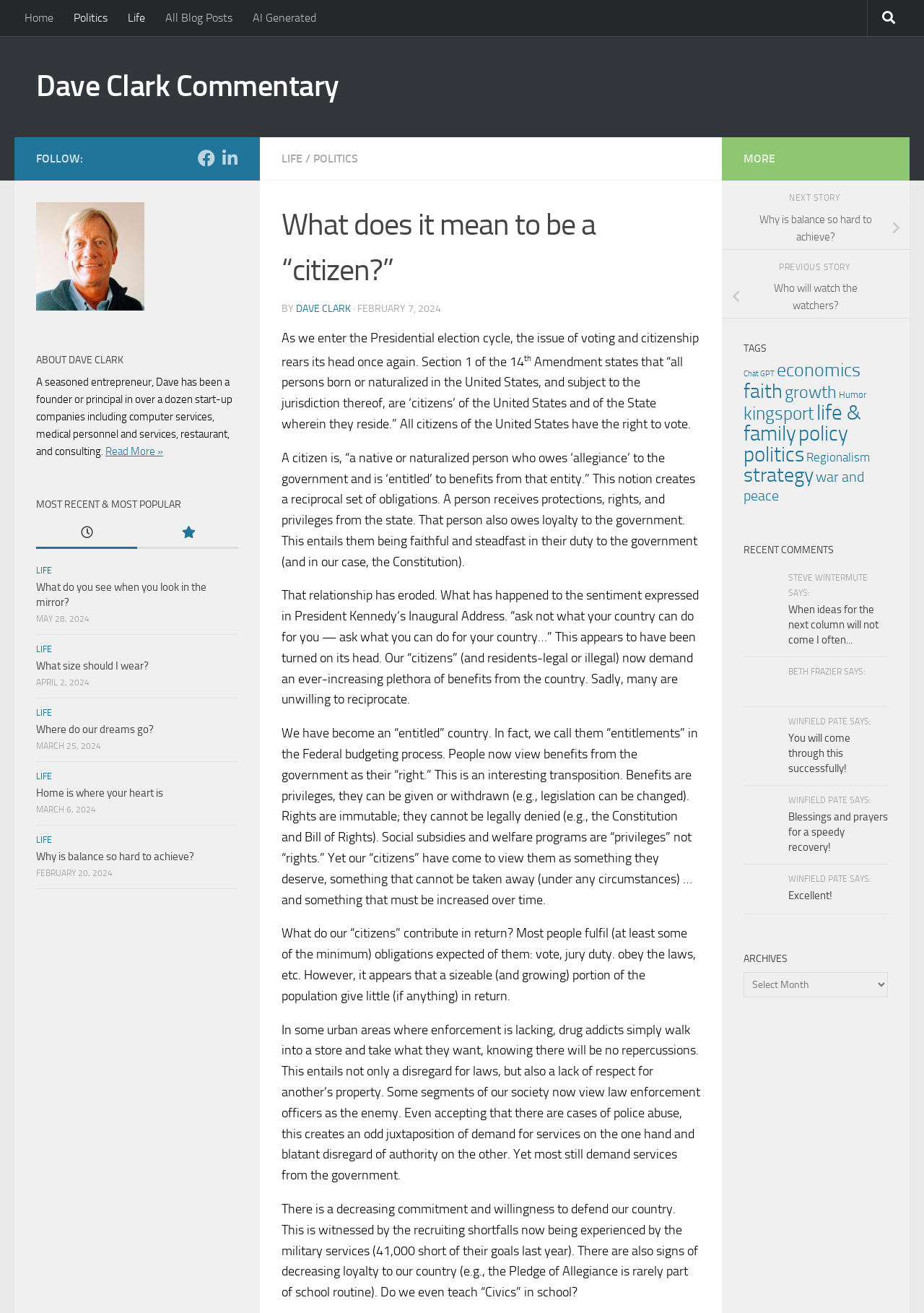Please find the bounding box coordinates for the clickable element needed to perform this instruction: "View the next story".

[0.854, 0.147, 0.912, 0.155]